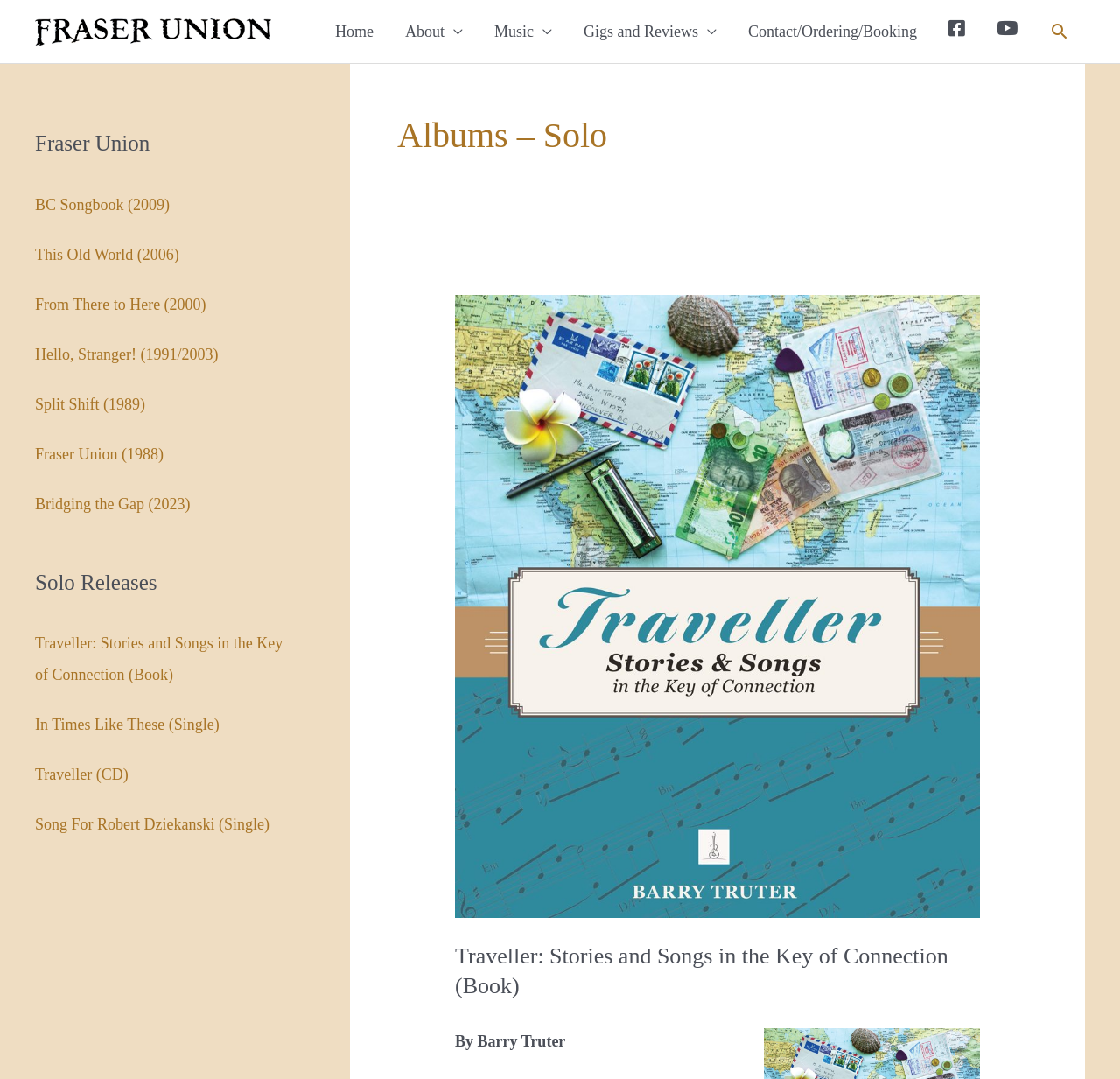Indicate the bounding box coordinates of the element that needs to be clicked to satisfy the following instruction: "View the 'BC Songbook (2009)' album". The coordinates should be four float numbers between 0 and 1, i.e., [left, top, right, bottom].

[0.031, 0.175, 0.266, 0.204]